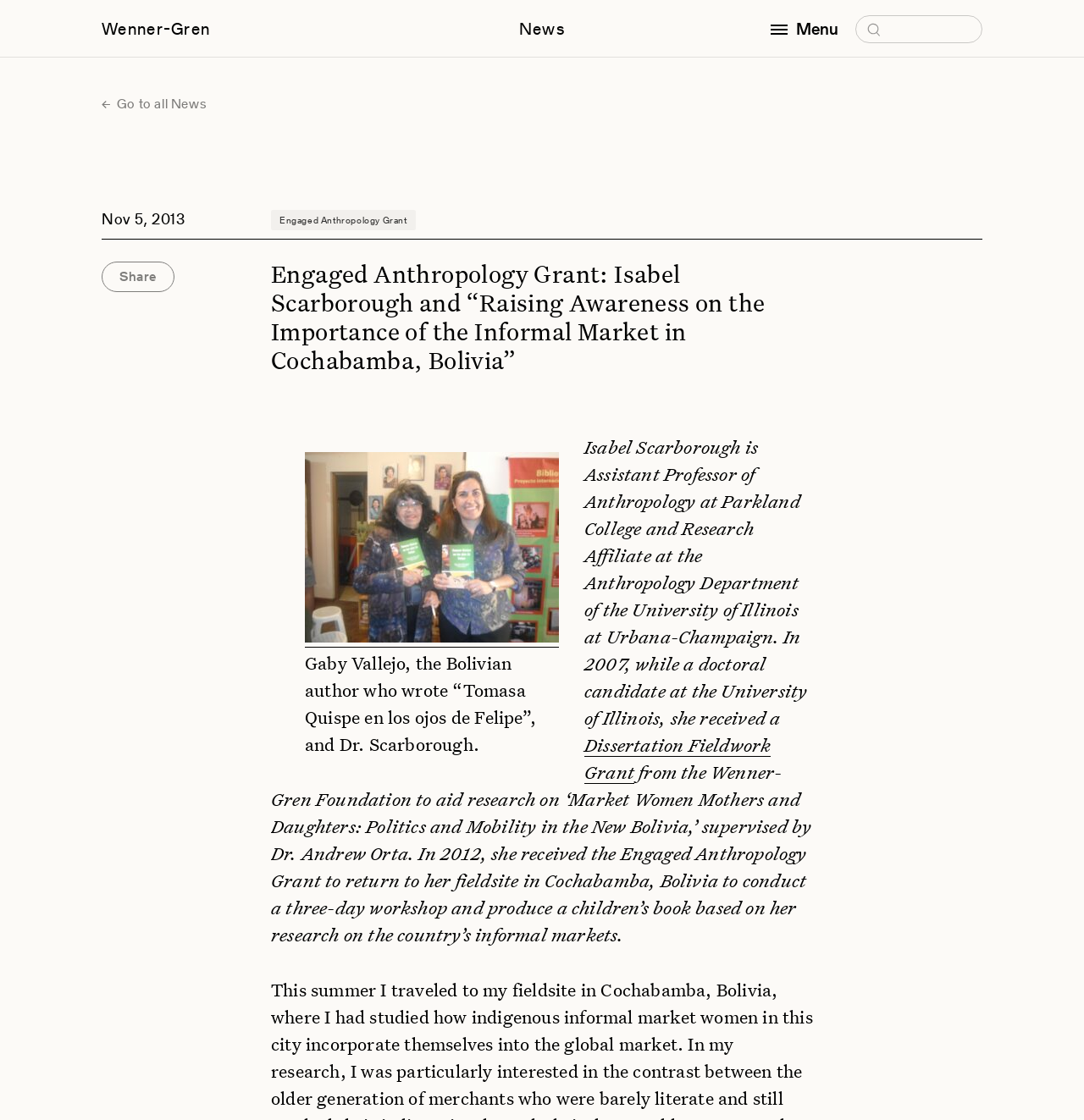What is the name of the book written by Gaby Vallejo?
Refer to the image and give a detailed answer to the question.

The webpage mentions that Gaby Vallejo, the Bolivian author, wrote 'Tomasa Quispe en los ojos de Felipe', and Dr. Scarborough is shown with her in a figure.